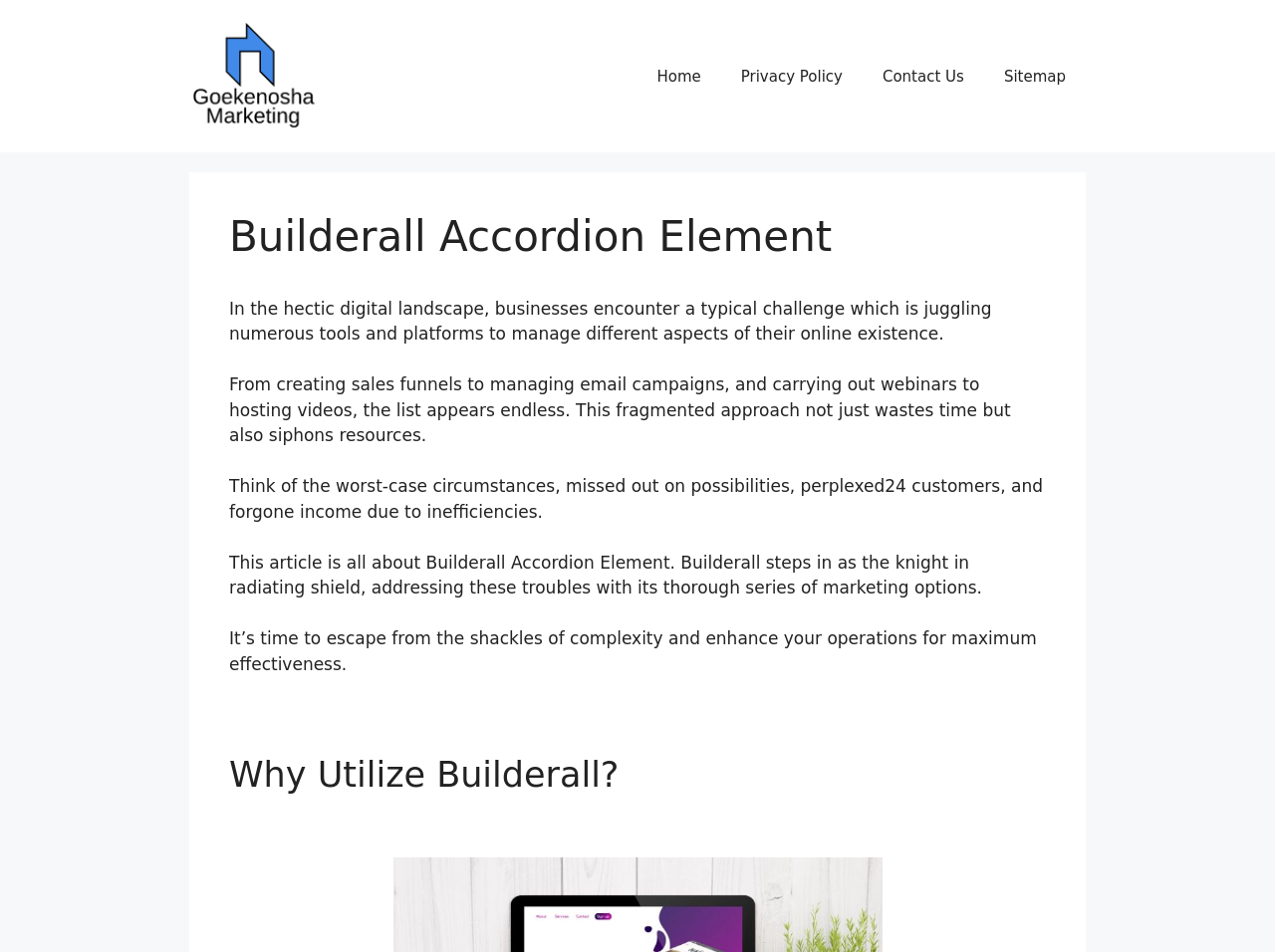What is the main topic of this webpage?
Refer to the image and provide a concise answer in one word or phrase.

Builderall Accordion Element